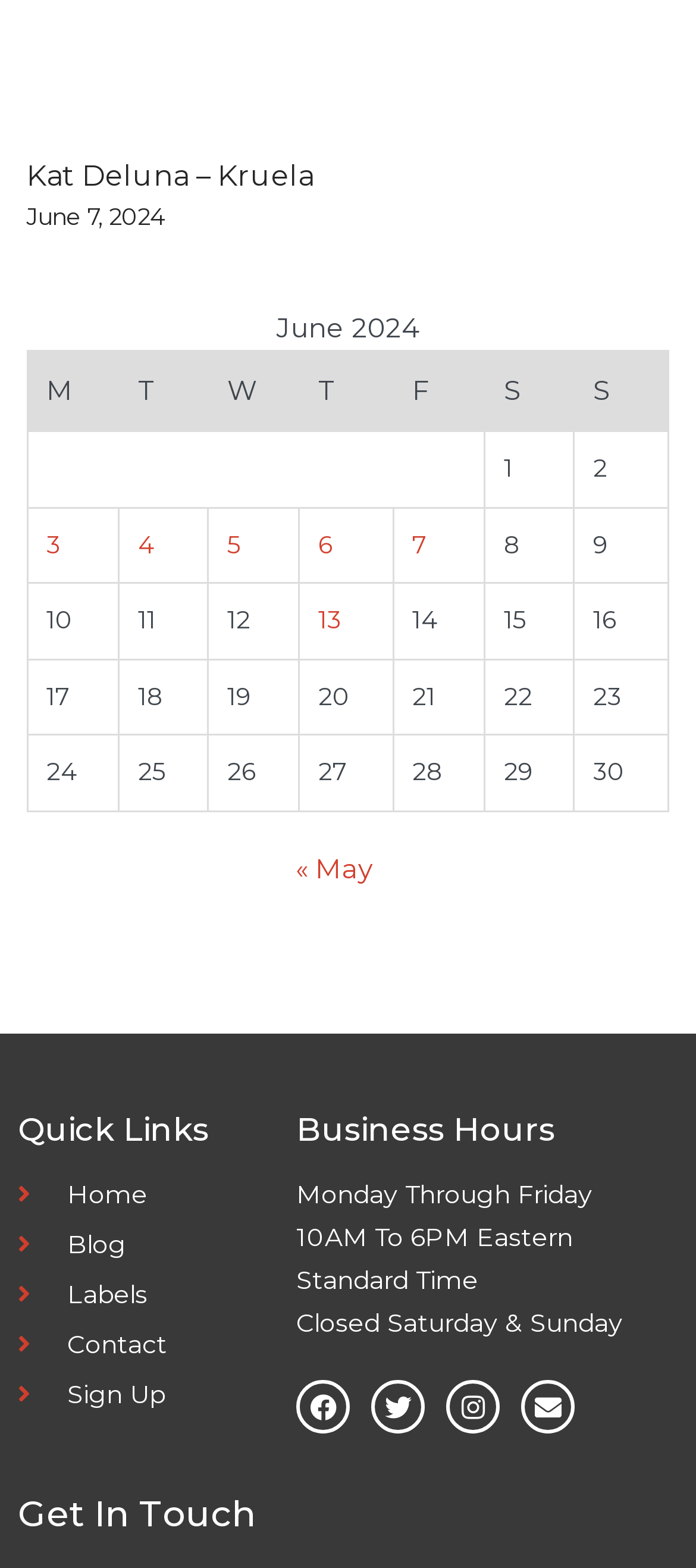Identify the bounding box coordinates of the HTML element based on this description: "Sign Up".

[0.026, 0.876, 0.374, 0.903]